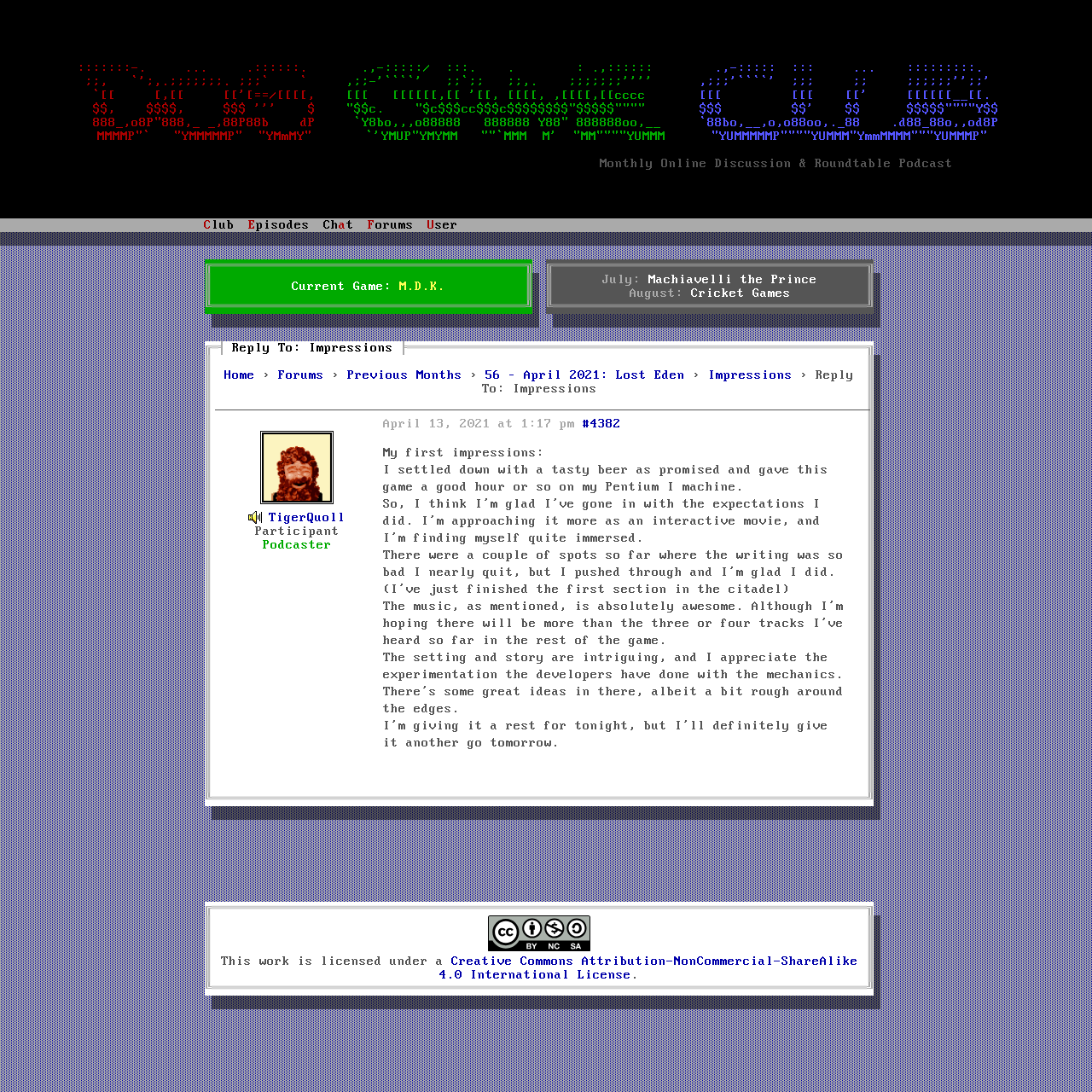Locate the bounding box coordinates of the element's region that should be clicked to carry out the following instruction: "Read the 'Reply To: Impressions' post". The coordinates need to be four float numbers between 0 and 1, i.e., [left, top, right, bottom].

[0.2, 0.312, 0.373, 0.325]